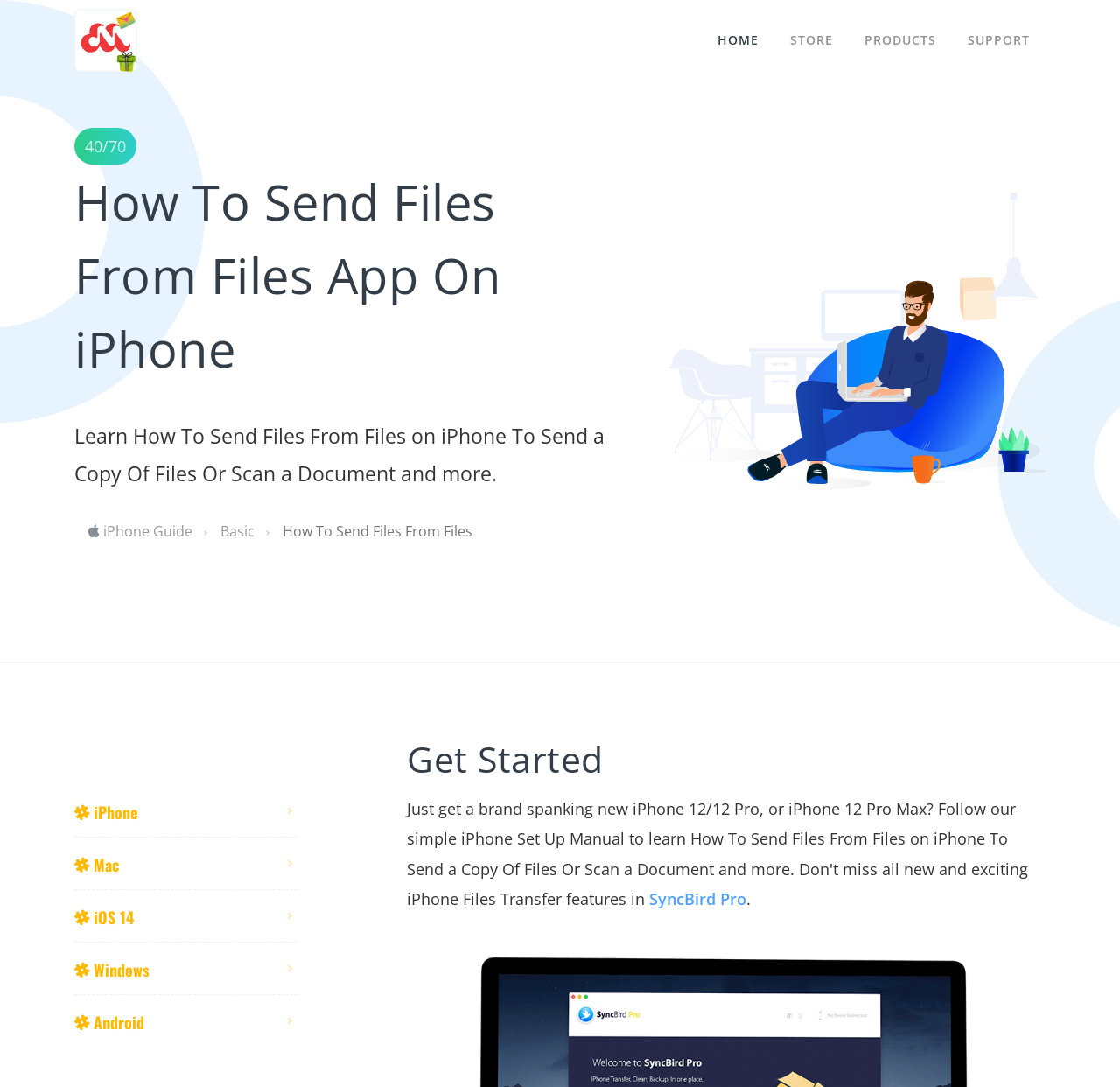Please find the bounding box coordinates of the section that needs to be clicked to achieve this instruction: "Click on the iPhone icon".

[0.066, 0.731, 0.262, 0.765]